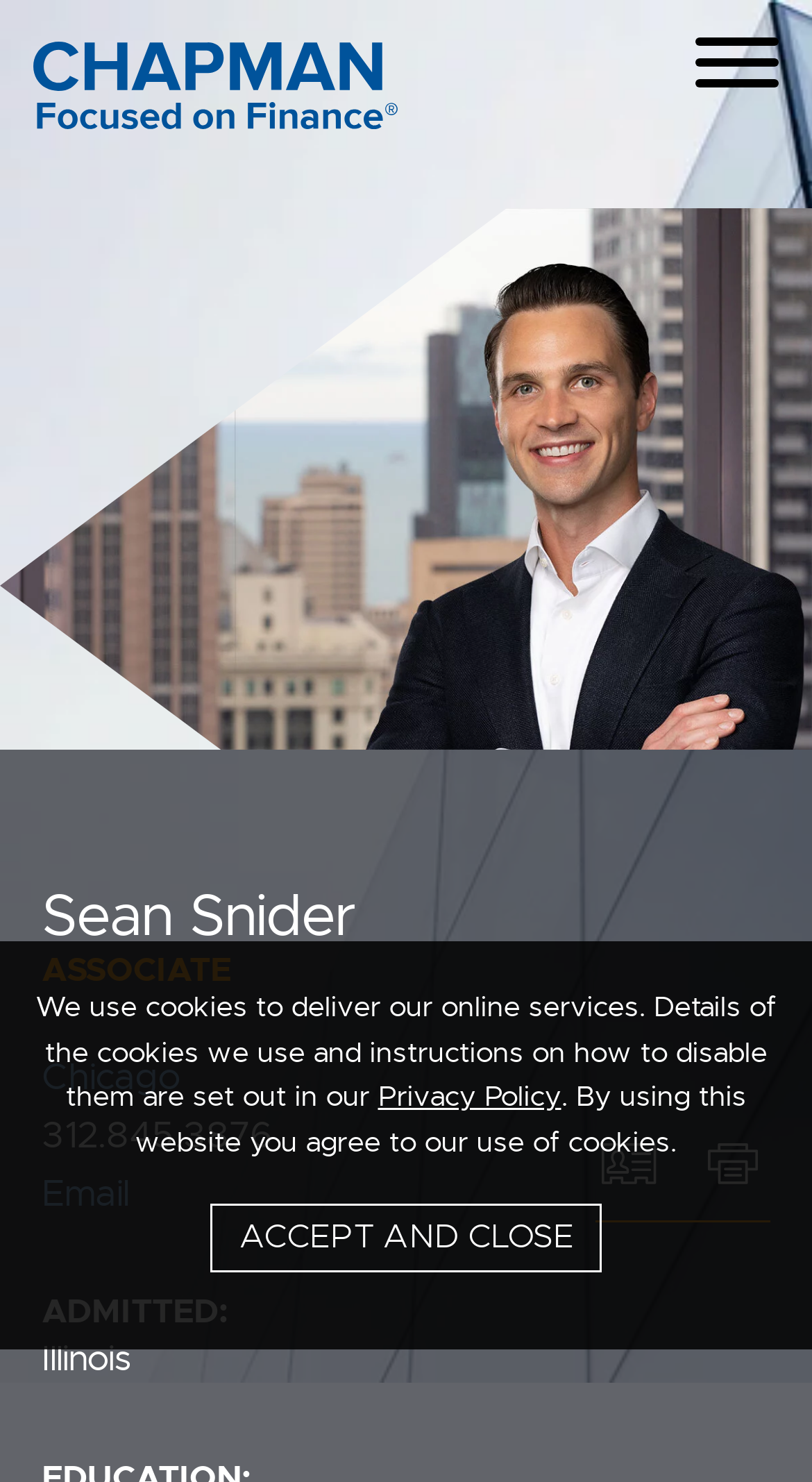Present a detailed account of what is displayed on the webpage.

The webpage is about Sean Snider, an associate at Chapman and Cutler LLP. At the top left, there is a link to Chapman and Cutler LLP, accompanied by an image with the same name. Below this, there are three links: "Main Content", "Main Menu", and a button labeled "Menu" that controls the main navigation.

On the left side of the page, there is a large image of Sean Snider, taking up about half of the page's height. Above this image, there is a heading with Sean Snider's name. Below the image, there is a static text "ASSOCIATE" and a series of links providing contact information, including "Chicago", a phone number, "Email", and "vCard" with an accompanying image. There is also a link to "Print PDF" with an image.

Further down, there is a heading "ADMITTED:" followed by a static text "Illinois". At the bottom of the page, there is a generic element with a cookie policy message, which includes a static text describing the use of cookies, a link to the "Privacy Policy", and a button to "Accept" and close the message.